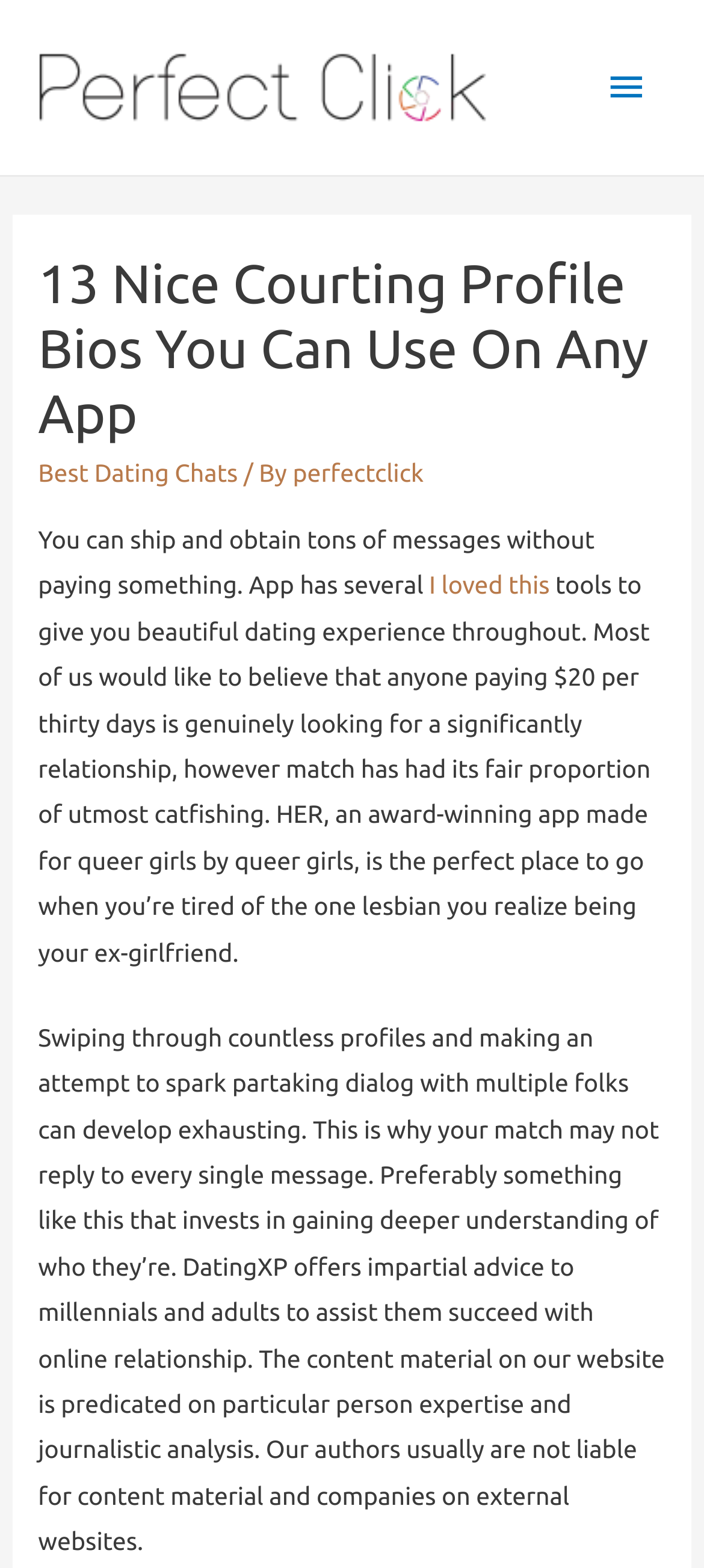Please provide a detailed answer to the question below based on the screenshot: 
What is the name of the award-winning app mentioned?

The text mentions that HER is an award-winning app made for queer girls by queer girls, which suggests that it is a notable and reputable app in the online dating space.